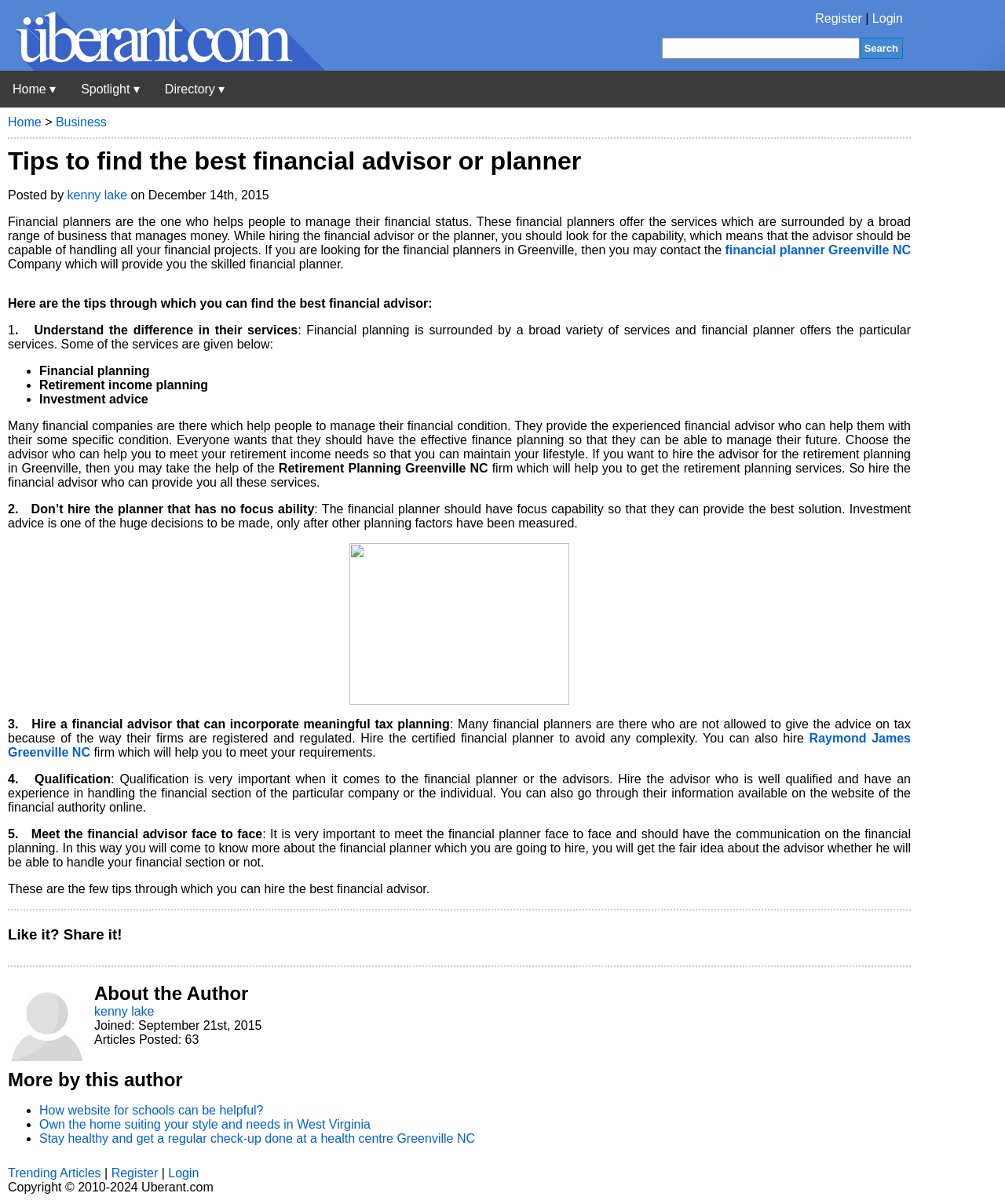Please identify the bounding box coordinates of the region to click in order to complete the task: "Search for something". The coordinates must be four float numbers between 0 and 1, specified as [left, top, right, bottom].

[0.855, 0.031, 0.898, 0.049]